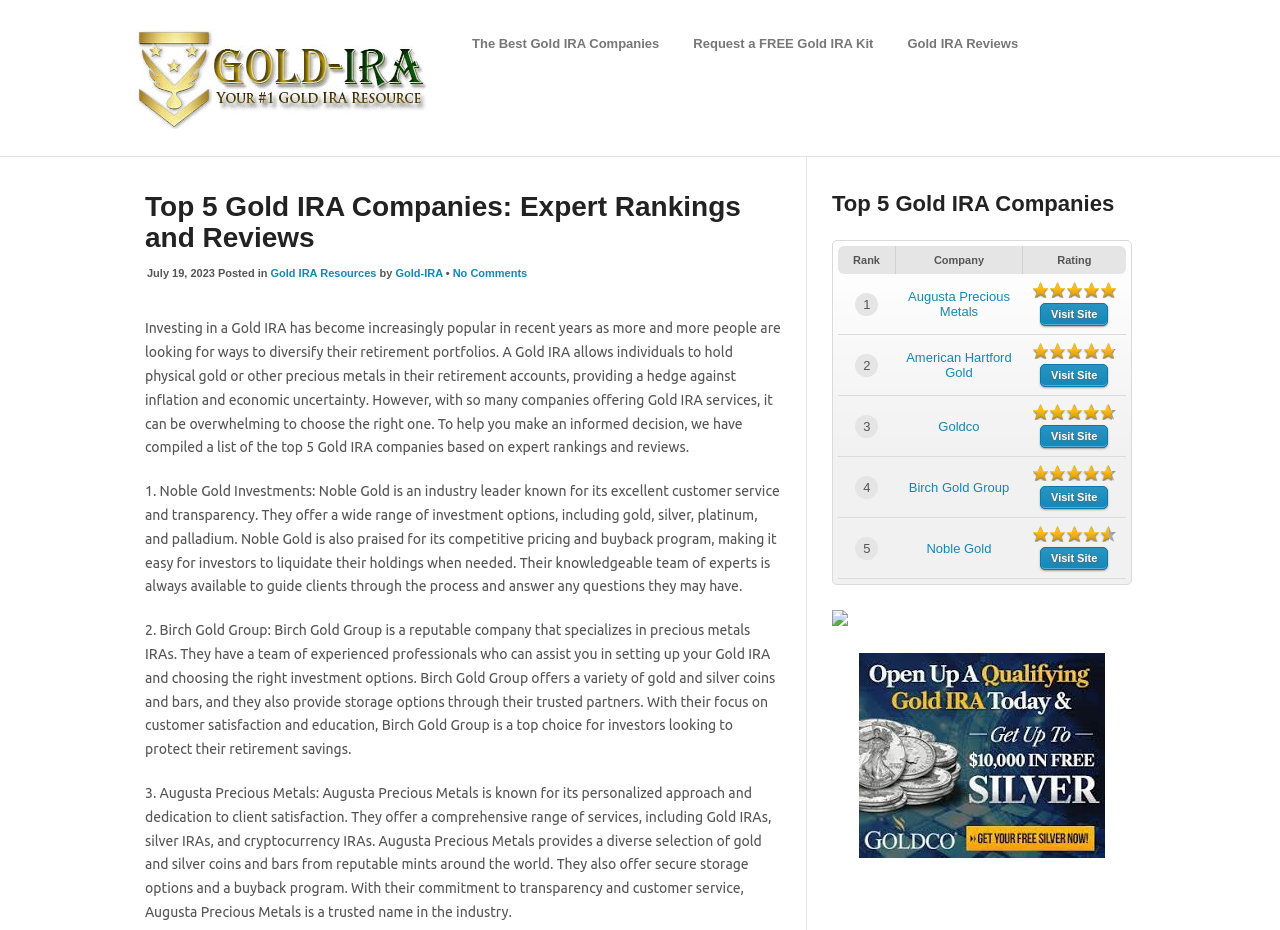Pinpoint the bounding box coordinates of the area that should be clicked to complete the following instruction: "Check the 'Top 5 Gold IRA Companies' table". The coordinates must be given as four float numbers between 0 and 1, i.e., [left, top, right, bottom].

[0.655, 0.265, 0.88, 0.623]